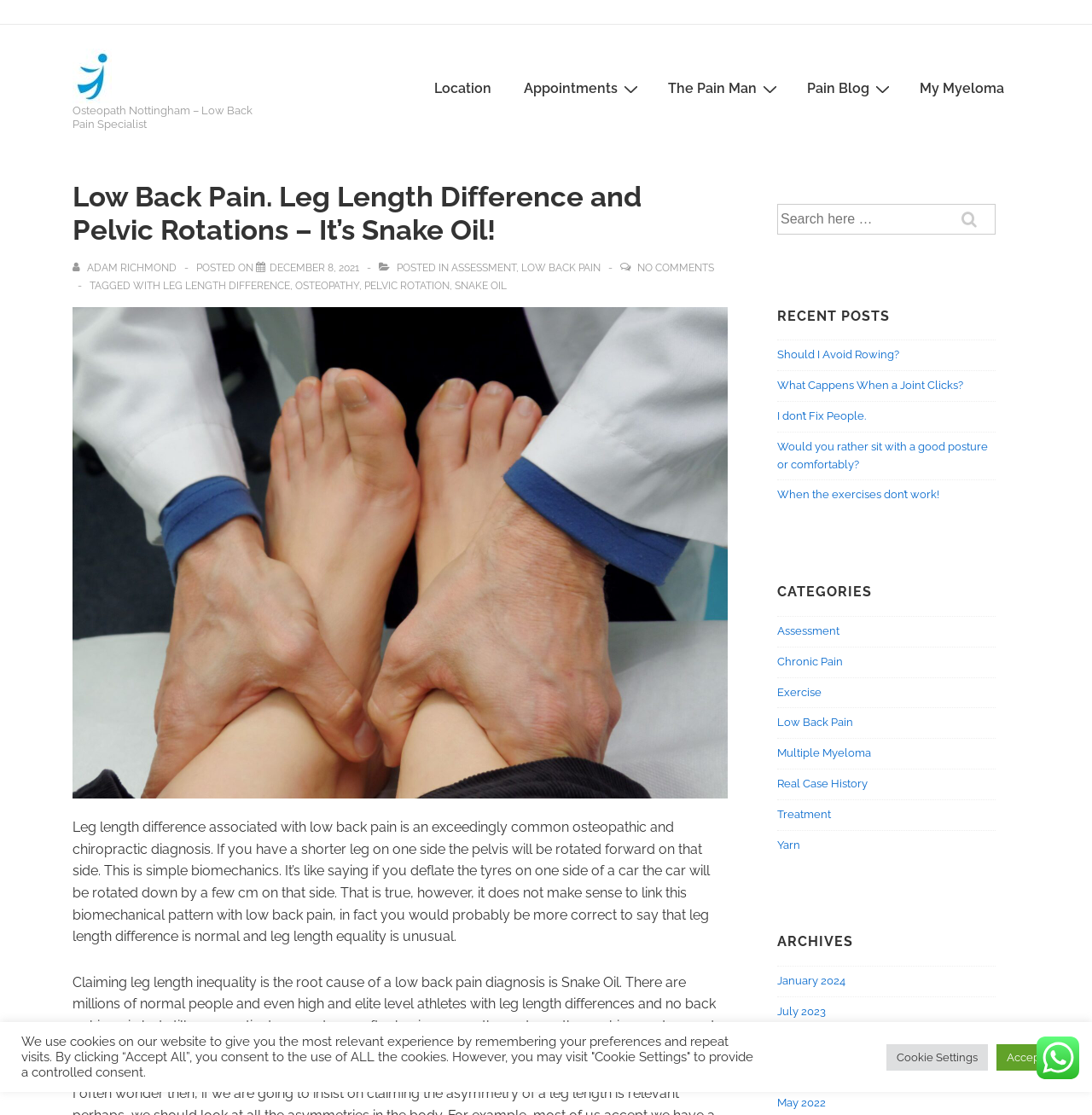Locate the bounding box coordinates of the clickable part needed for the task: "Read the 'Low Back Pain. Leg Length Difference and Pelvic Rotations – It’s Snake Oil!' article".

[0.247, 0.235, 0.329, 0.245]